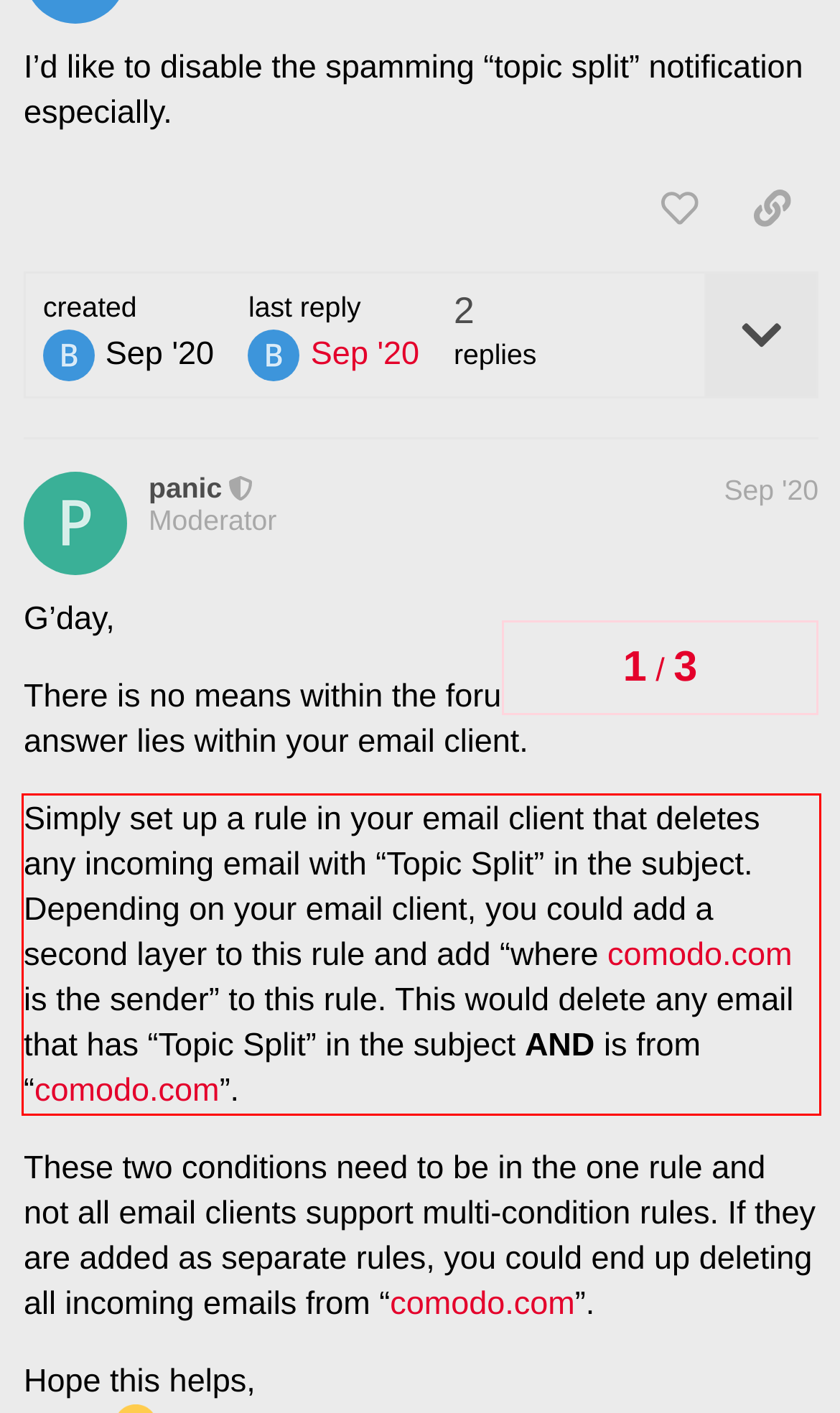You are provided with a screenshot of a webpage that includes a UI element enclosed in a red rectangle. Extract the text content inside this red rectangle.

Simply set up a rule in your email client that deletes any incoming email with “Topic Split” in the subject. Depending on your email client, you could add a second layer to this rule and add “where comodo.com is the sender” to this rule. This would delete any email that has “Topic Split” in the subject AND is from “comodo.com”.